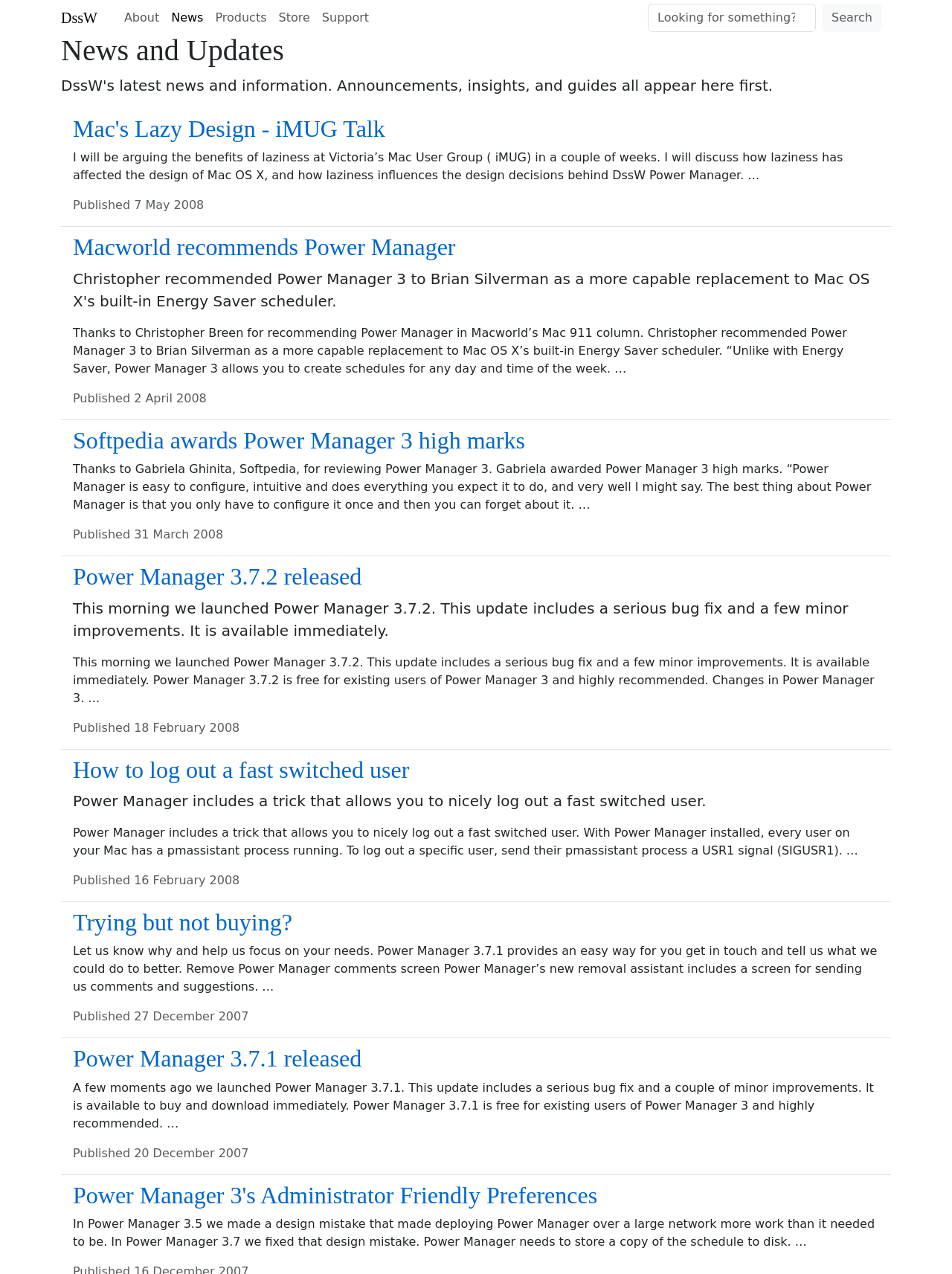What is the name of the company?
Please provide a detailed answer to the question.

The name of the company can be found in the top-left corner of the webpage, where it says 'DssW' as a link.